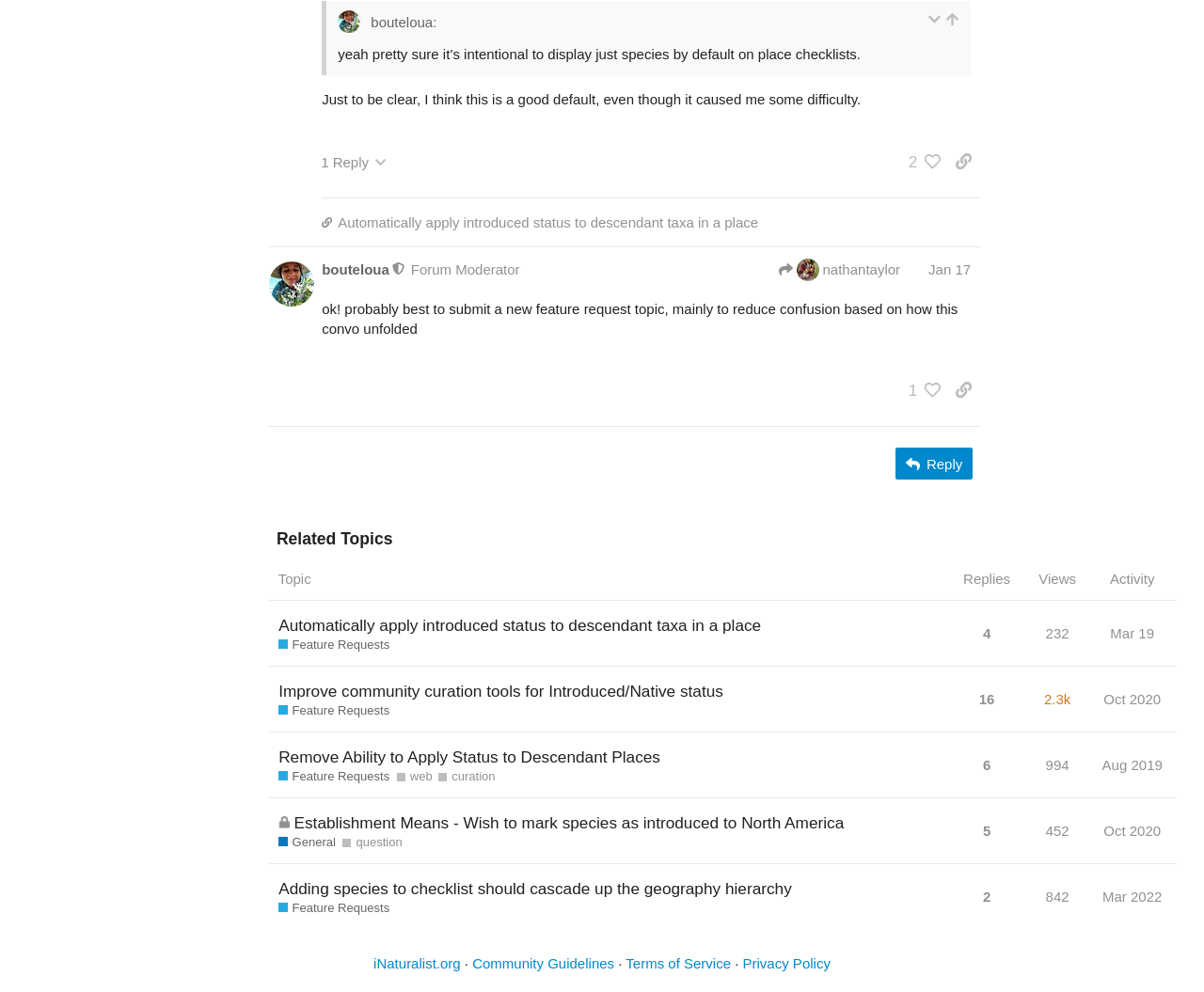Locate the bounding box of the UI element based on this description: "Terms of Service". Provide four float numbers between 0 and 1 as [left, top, right, bottom].

[0.52, 0.963, 0.607, 0.979]